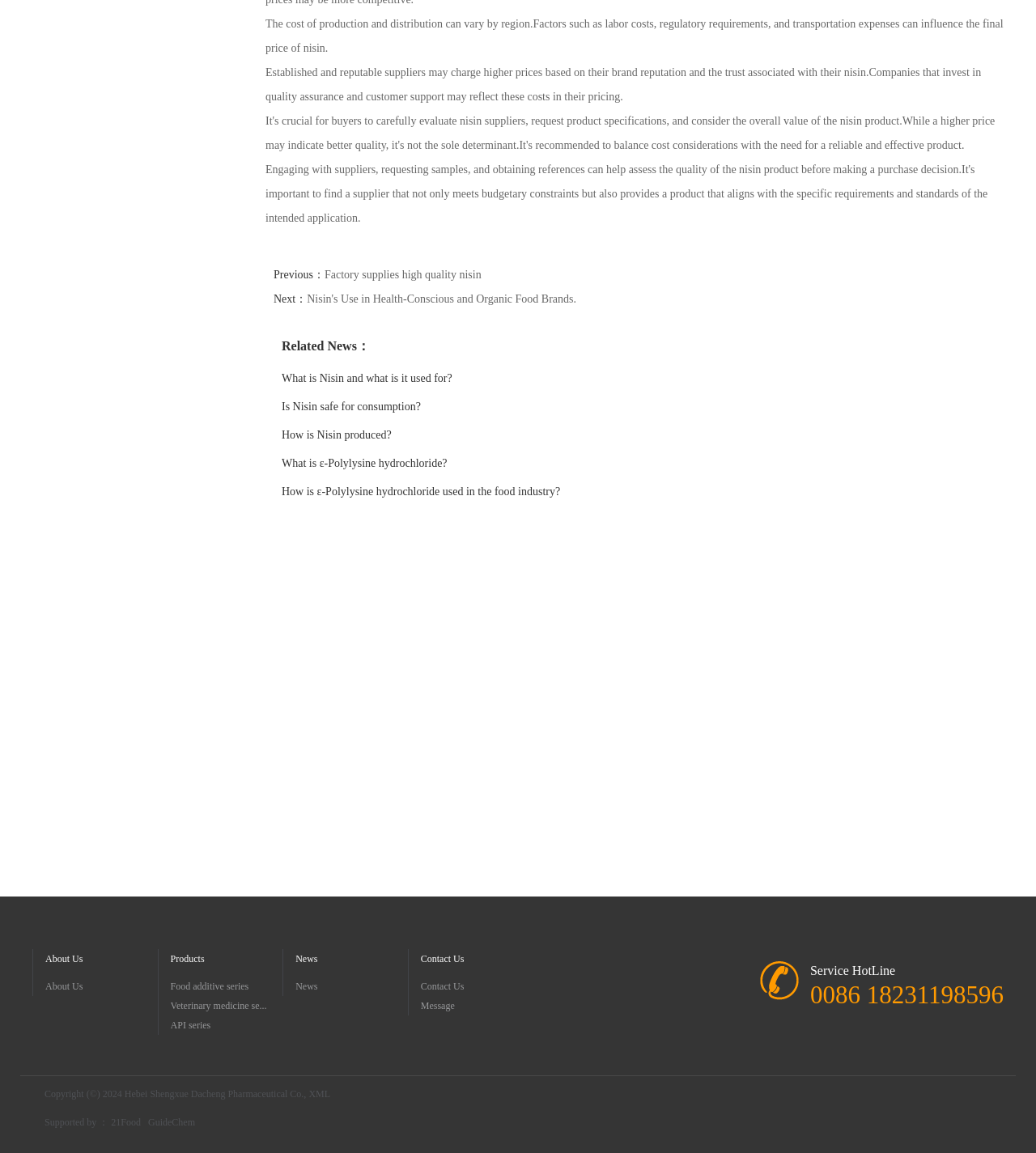What is the purpose of the 'About Us' link? Refer to the image and provide a one-word or short phrase answer.

To learn about the company